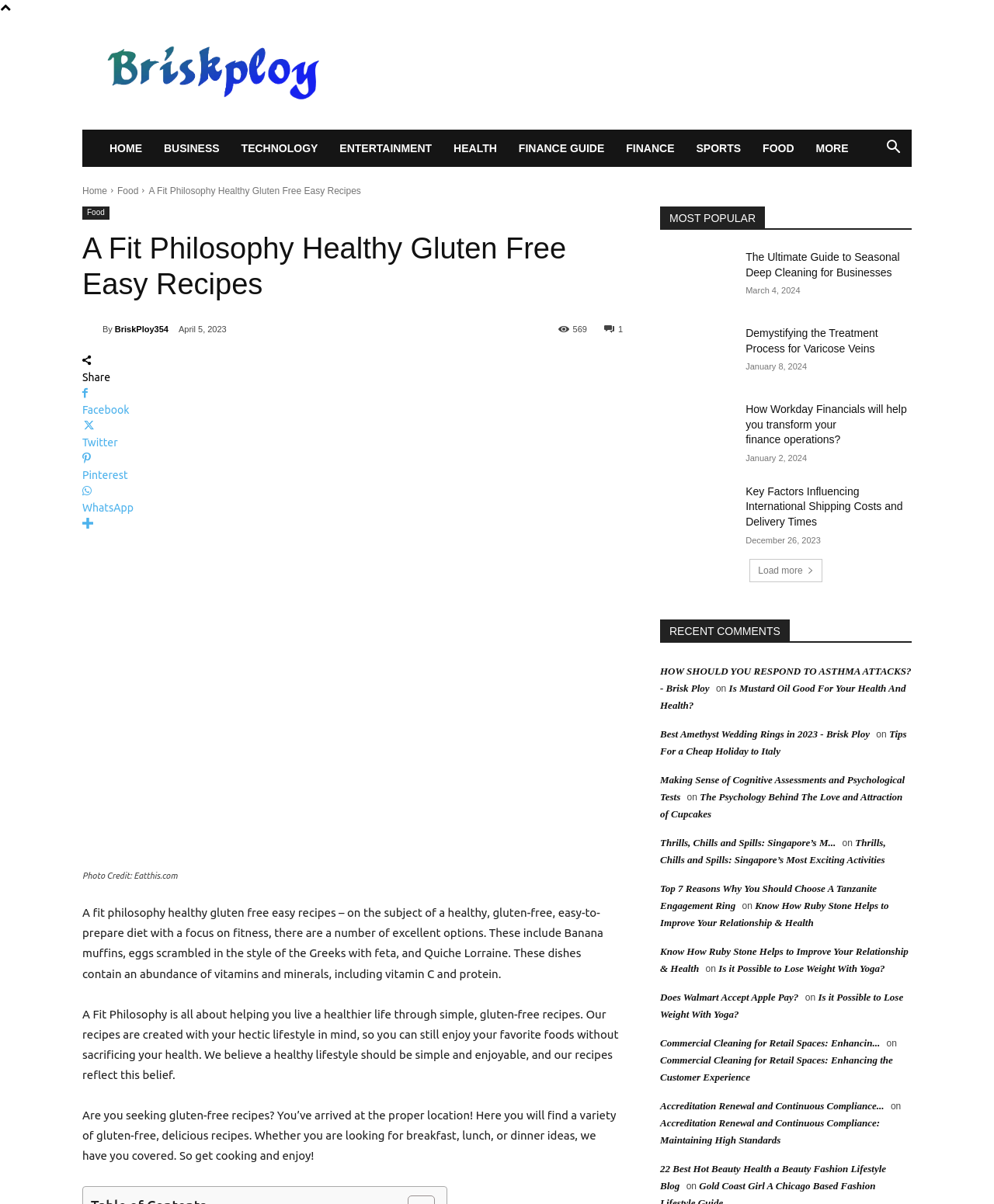Identify the bounding box coordinates of the part that should be clicked to carry out this instruction: "Load more articles".

[0.754, 0.464, 0.827, 0.483]